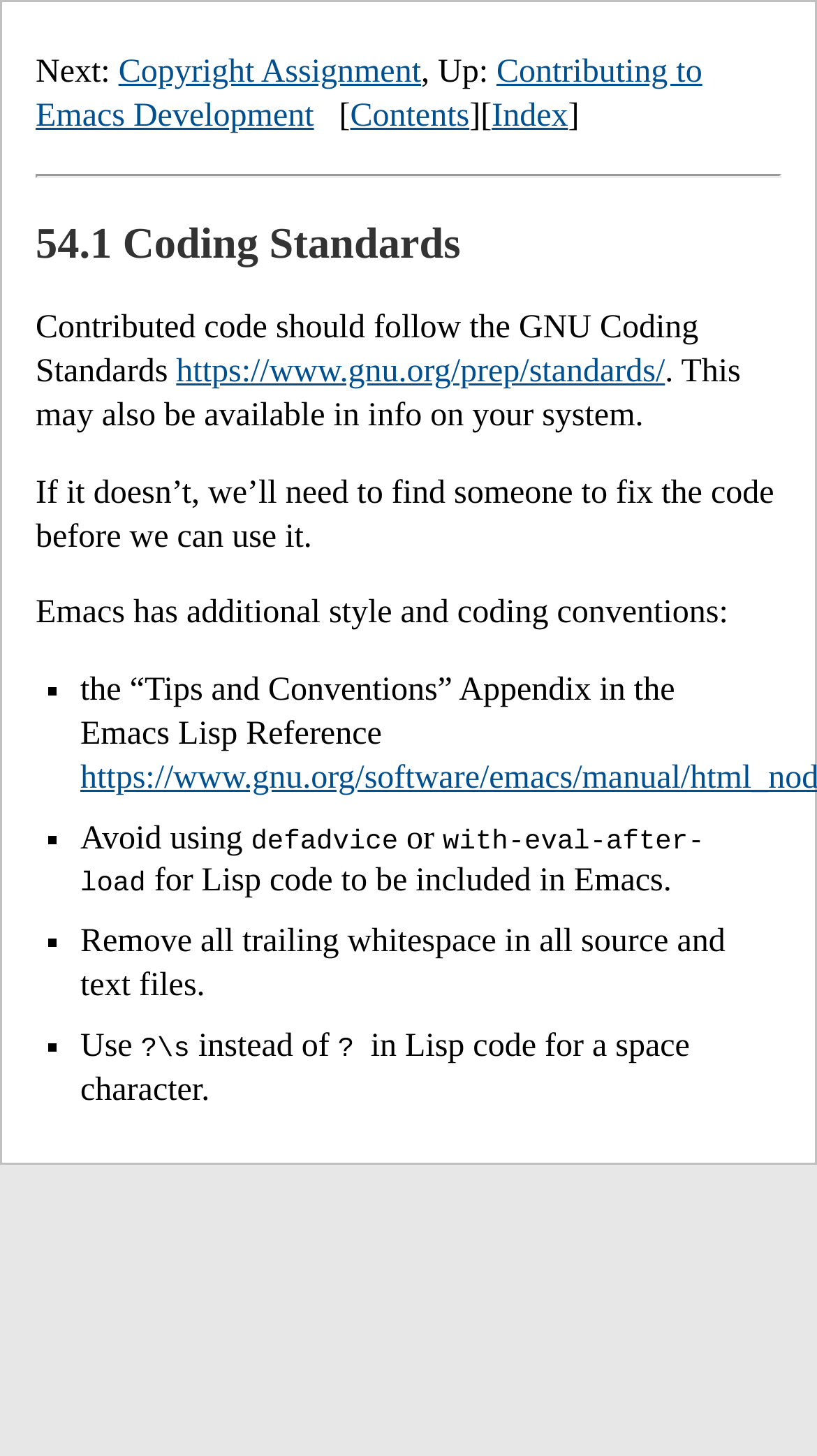What is the next page?
Look at the image and provide a detailed response to the question.

The next page can be found by looking at the top navigation bar, where it says 'Next:' followed by a link to 'Copyright Assignment'.